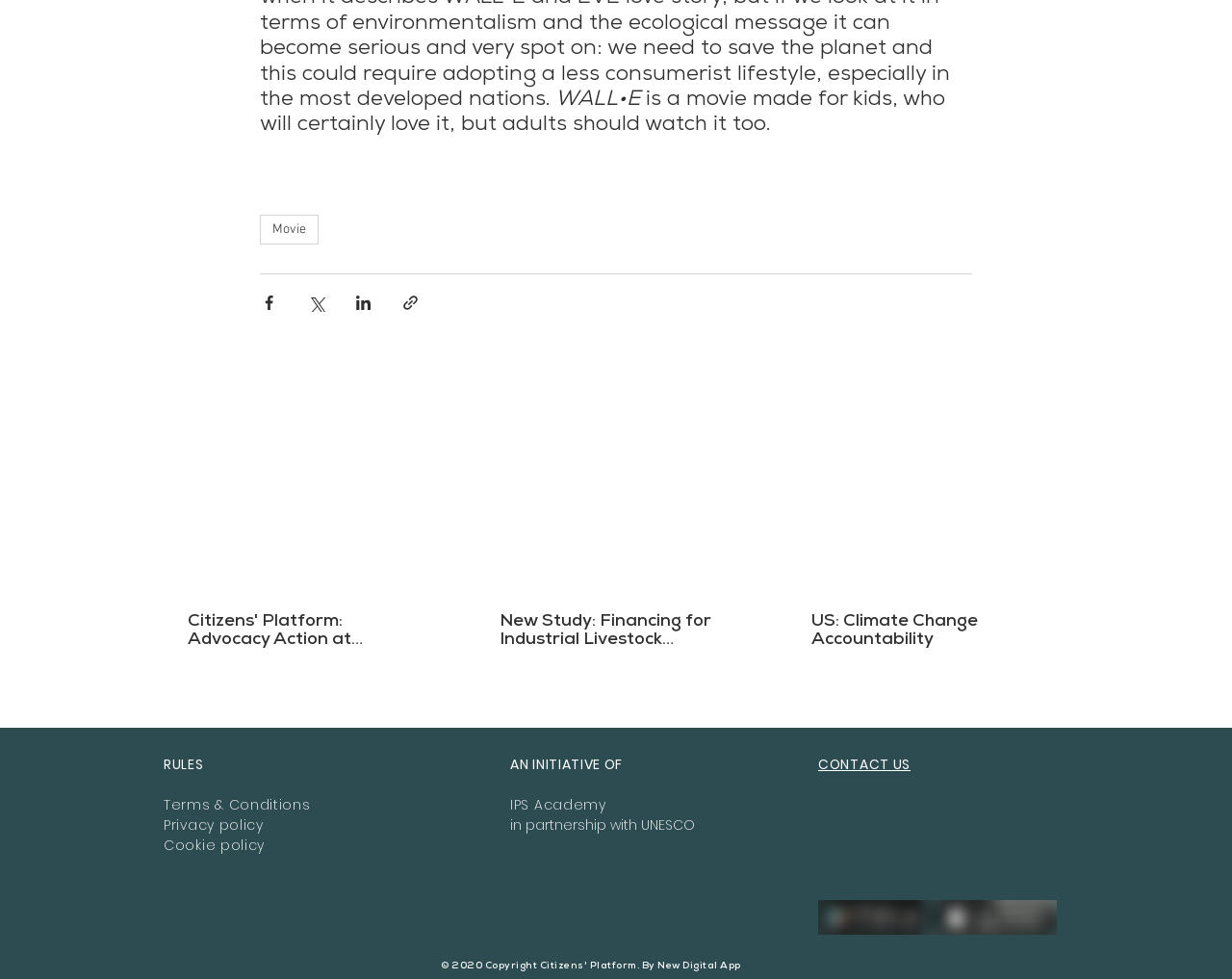Locate the bounding box coordinates of the item that should be clicked to fulfill the instruction: "Read the article".

[0.134, 0.442, 0.359, 0.703]